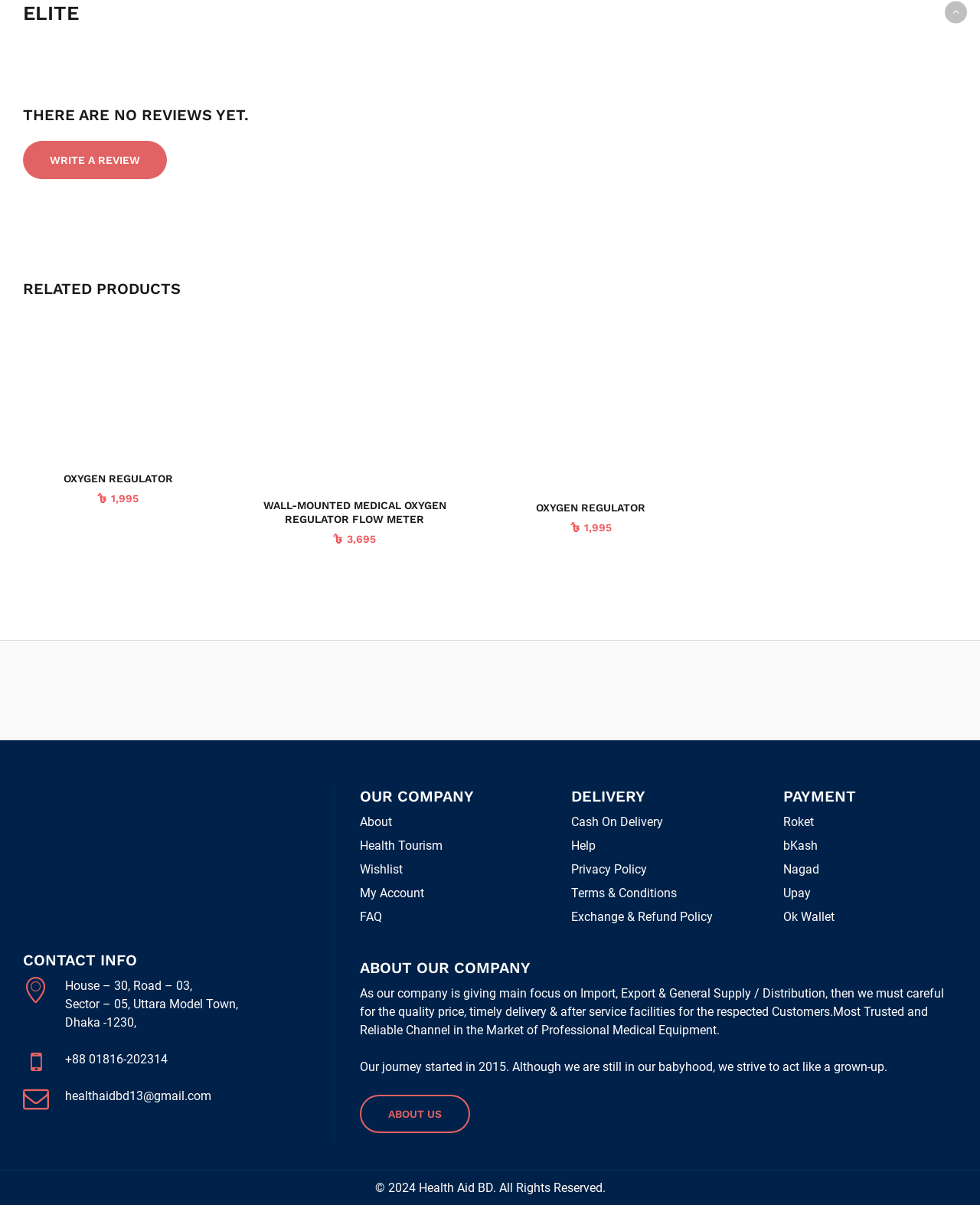Using the element description: "parent_node: BUY NOW aria-label="Oxygen Regulator"", determine the bounding box coordinates for the specified UI element. The coordinates should be four float numbers between 0 and 1, [left, top, right, bottom].

[0.016, 0.261, 0.226, 0.383]